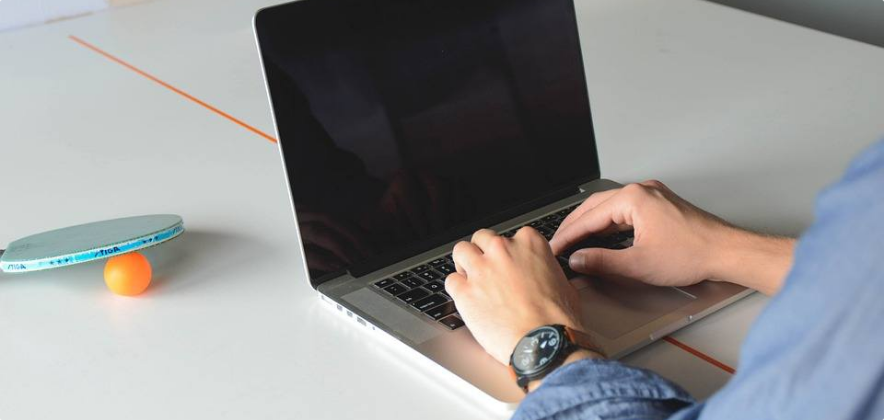Please provide a comprehensive answer to the question below using the information from the image: What is the color of the ping pong ball?

The caption explicitly mentions that the ping pong ball is vibrant orange in color, which is placed next to a paddle on the table.